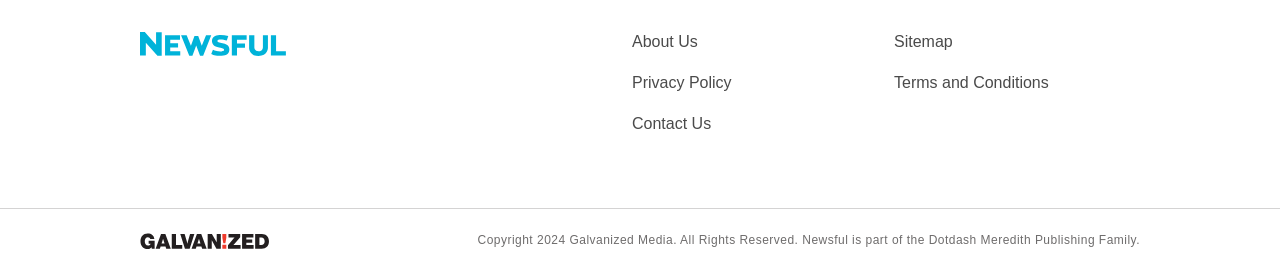Locate the bounding box coordinates of the segment that needs to be clicked to meet this instruction: "view sitemap".

[0.692, 0.089, 0.751, 0.224]